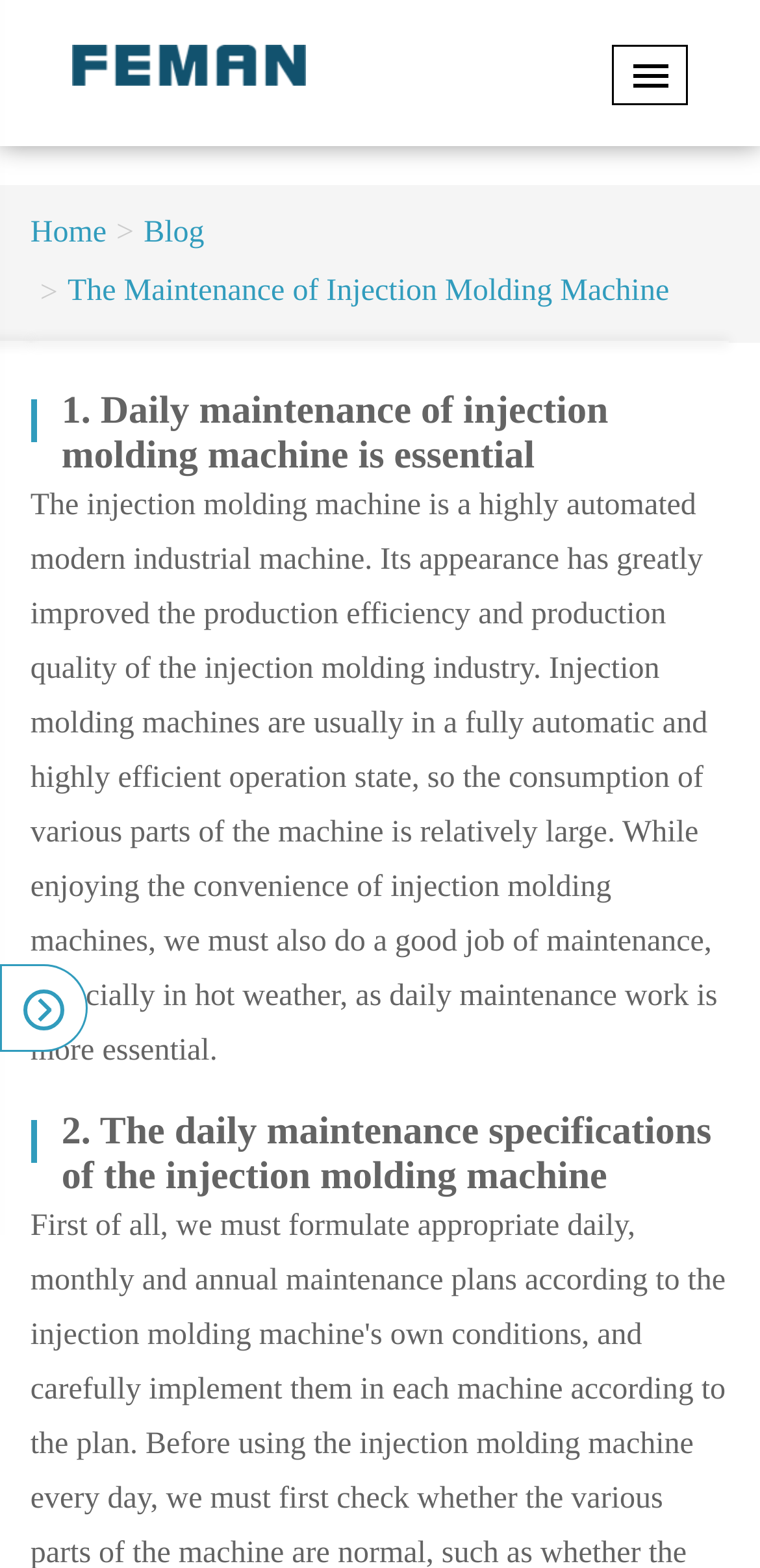Please find and give the text of the main heading on the webpage.

The Maintenance of Injection Molding Machine